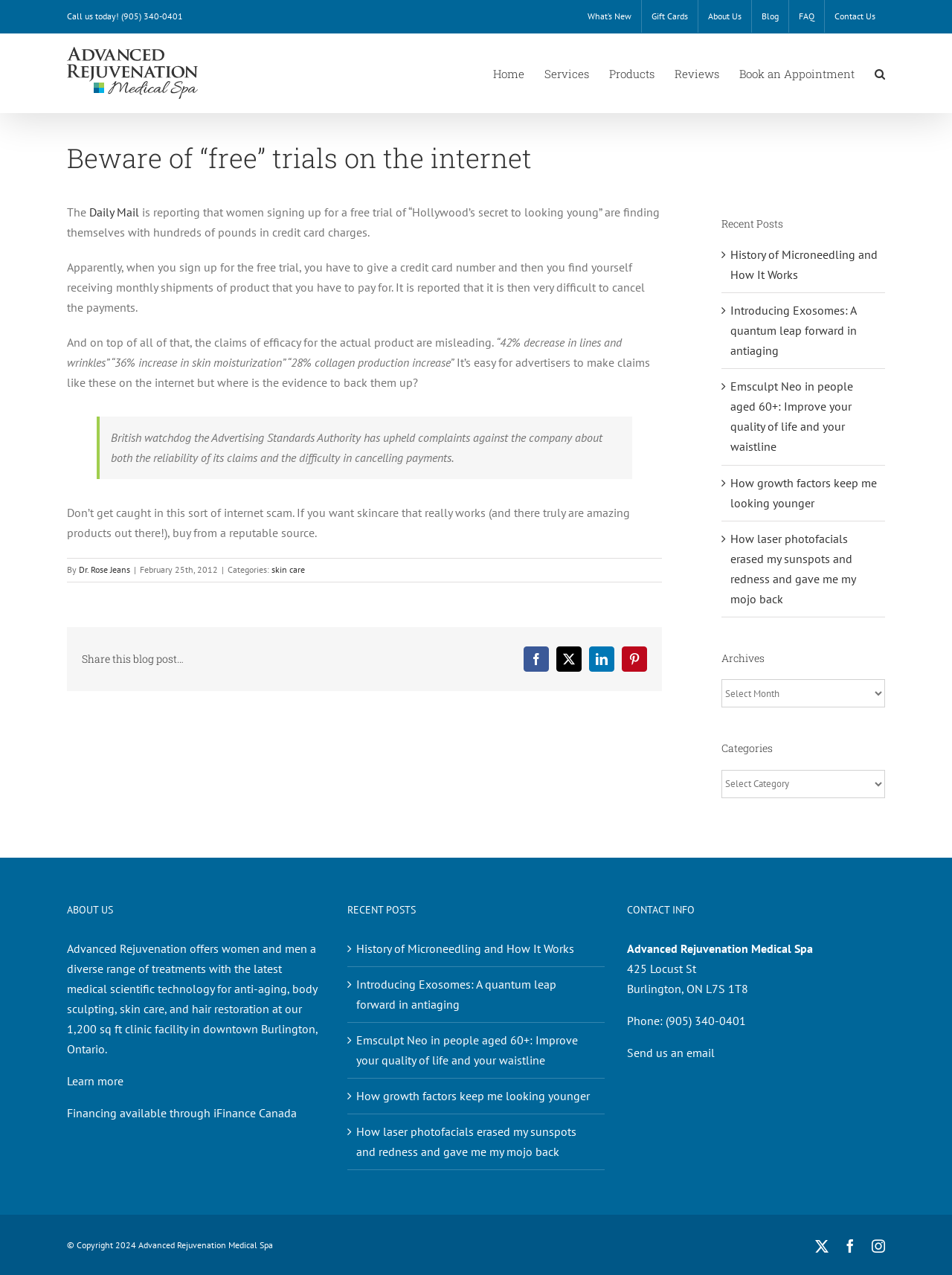Extract the top-level heading from the webpage and provide its text.

Beware of “free” trials on the internet